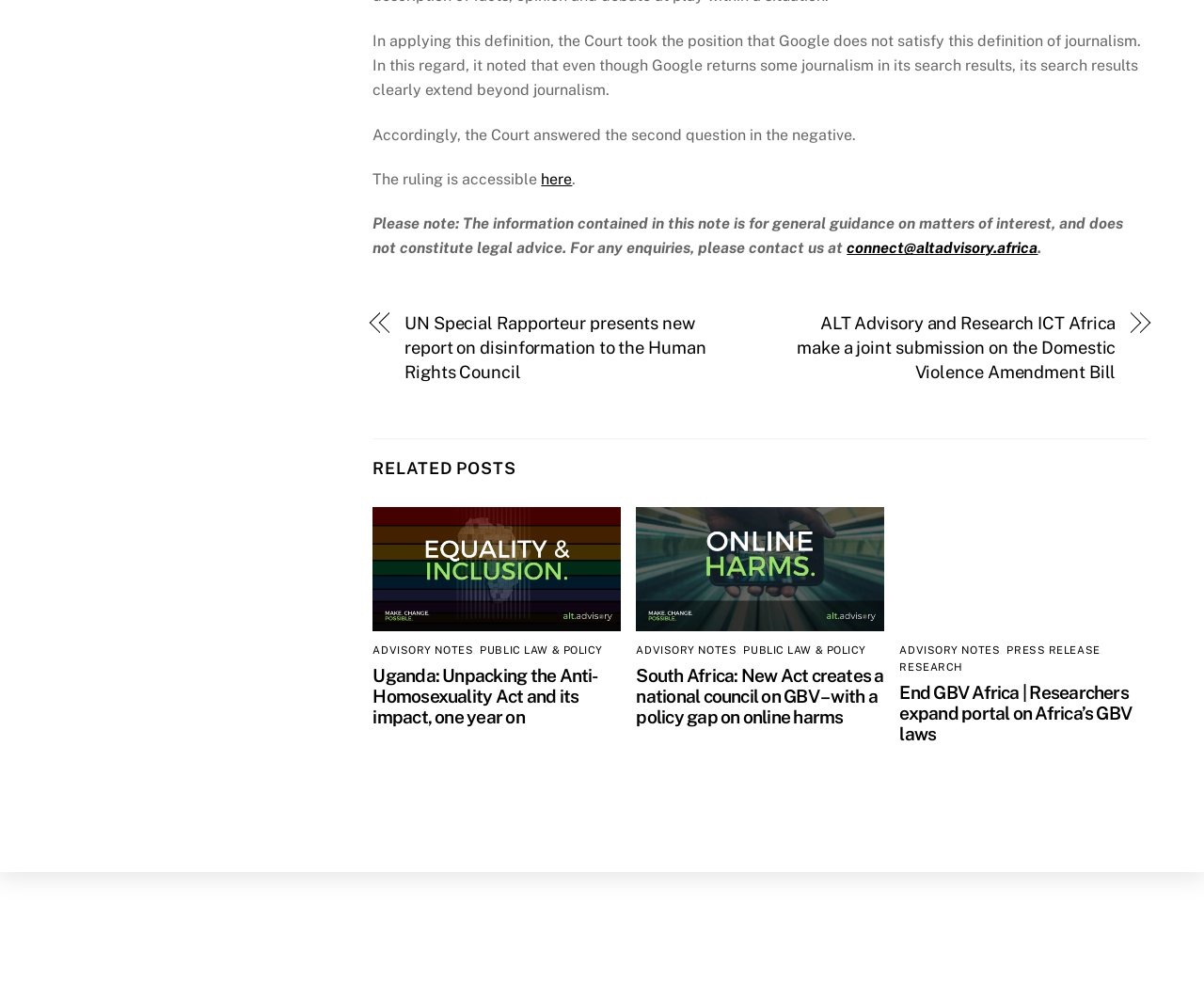Answer succinctly with a single word or phrase:
What is the category of the article 'Uganda: Unpacking the Anti-Homosexuality Act and its impact, one year on'?

Public Law & Policy